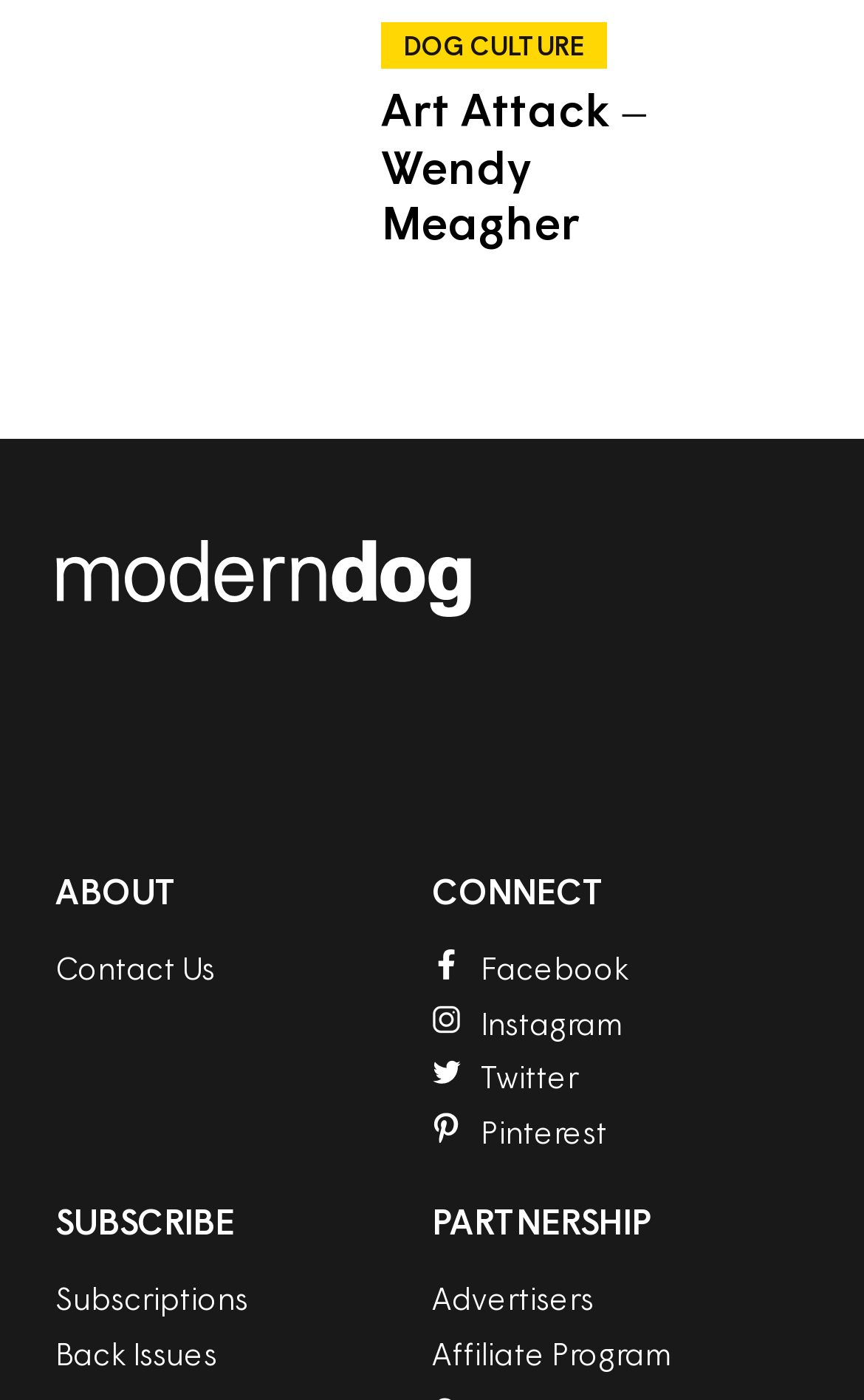Respond to the following query with just one word or a short phrase: 
What is the purpose of the 'SUBSCRIBE' section?

To subscribe to the magazine